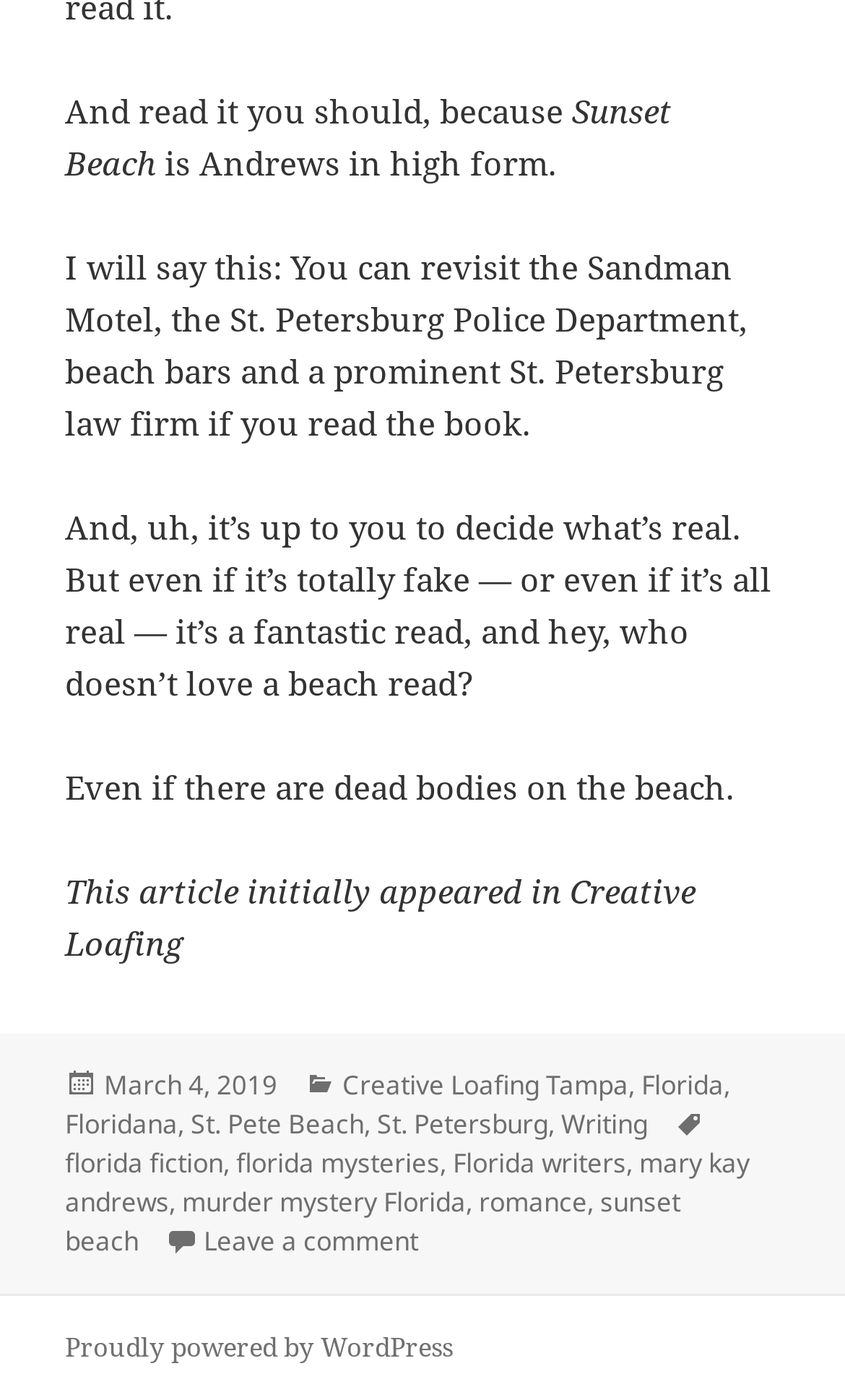Based on the element description March 4, 2019May 23, 2020, identify the bounding box coordinates for the UI element. The coordinates should be in the format (top-left x, top-left y, bottom-right x, bottom-right y) and within the 0 to 1 range.

[0.123, 0.762, 0.328, 0.79]